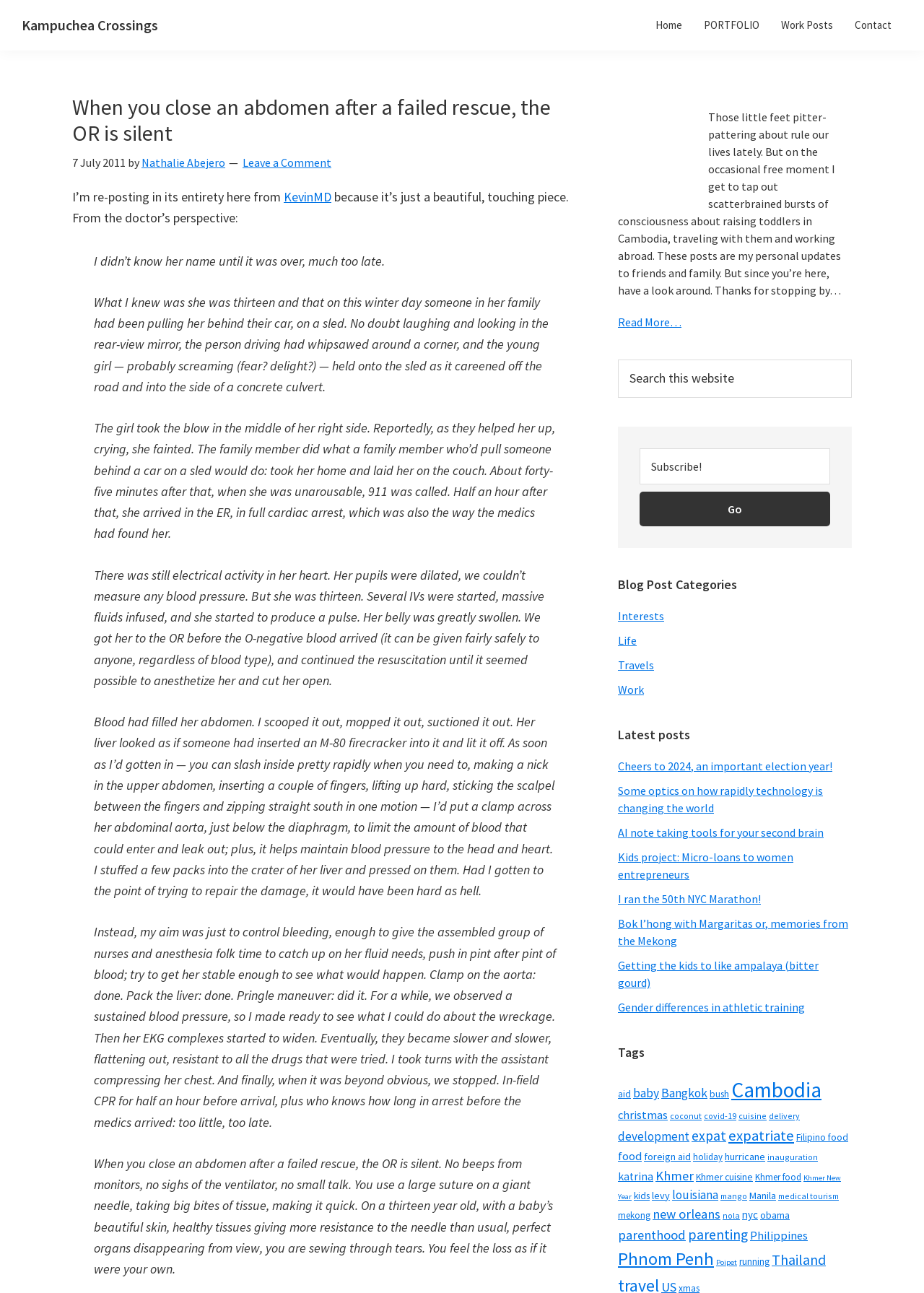Extract the main title from the webpage.

When you close an abdomen after a failed rescue, the OR is silent